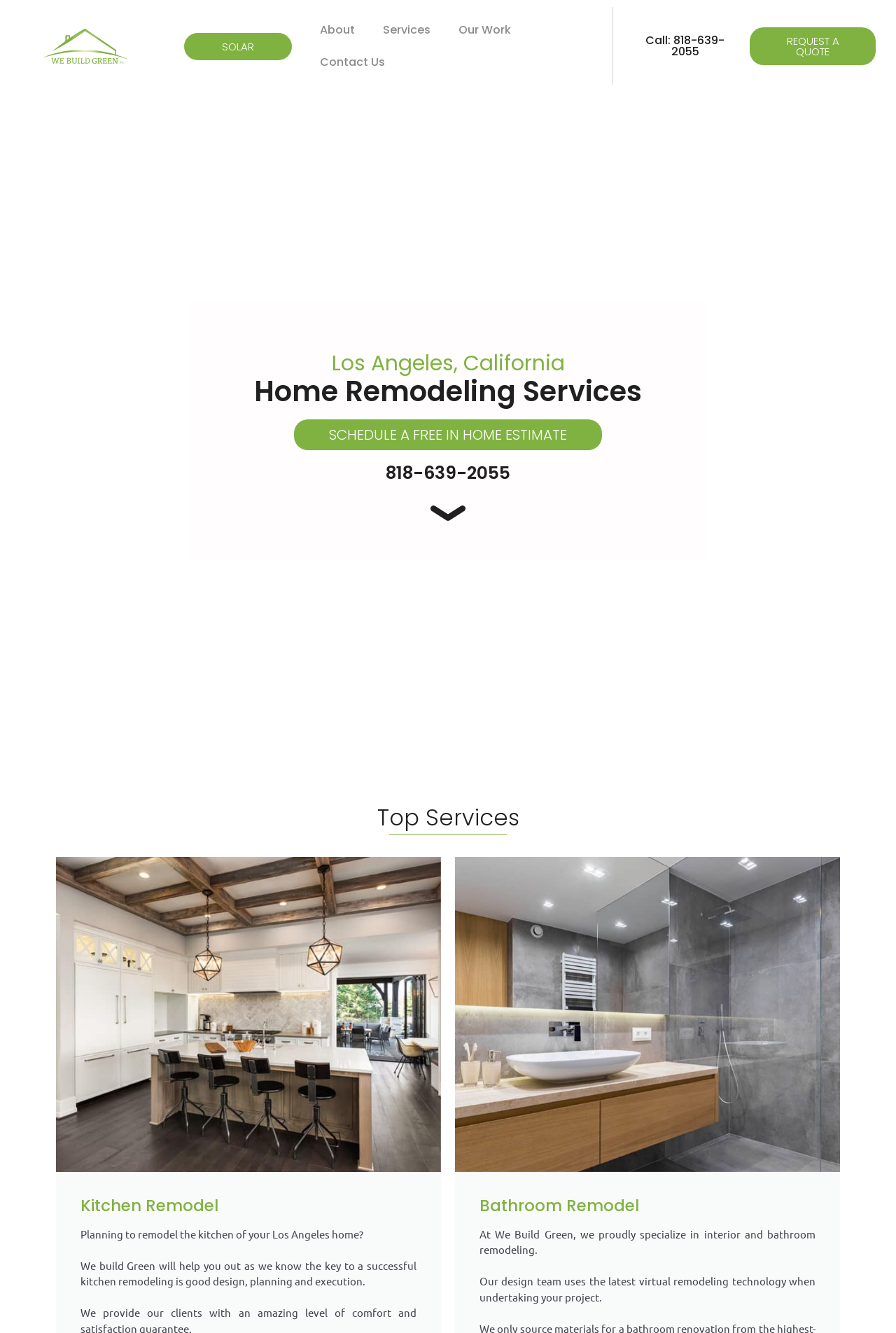Identify the bounding box coordinates for the UI element described as follows: "Request a Quote". Ensure the coordinates are four float numbers between 0 and 1, formatted as [left, top, right, bottom].

[0.837, 0.02, 0.978, 0.049]